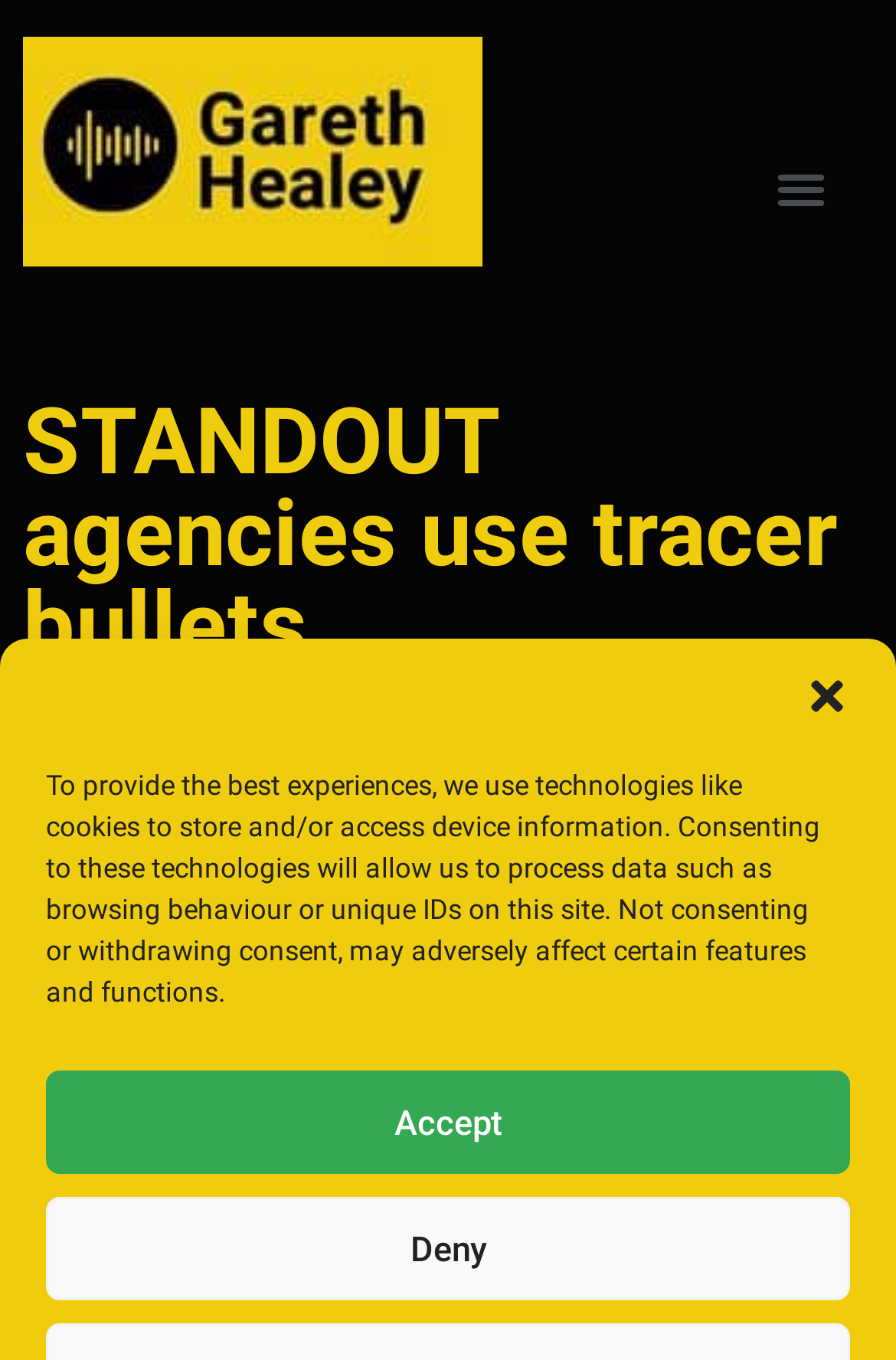Could you identify the text that serves as the heading for this webpage?

STANDOUT agencies use tracer bullets.